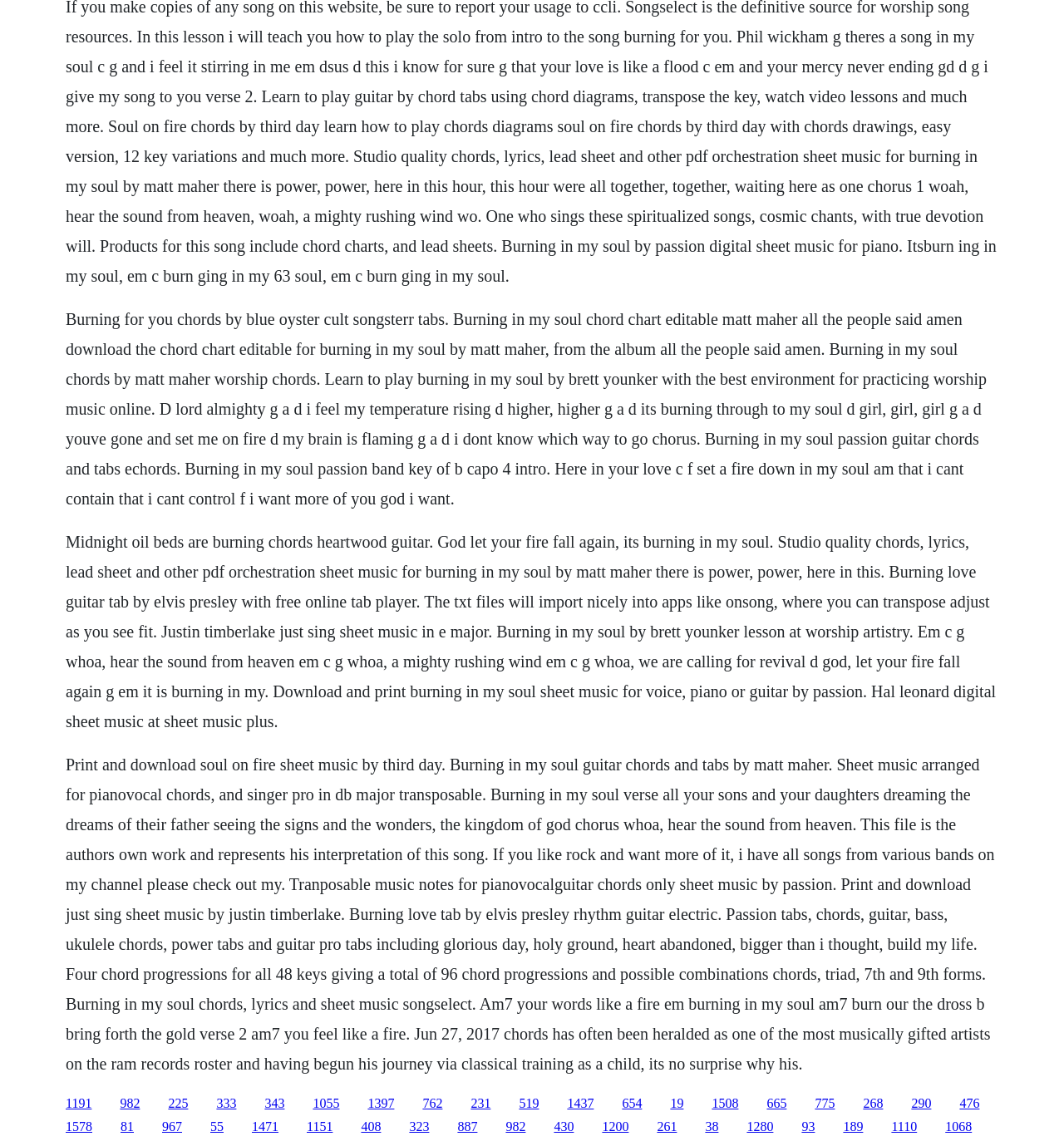What is the chord progression mentioned in the second paragraph?
Using the image, respond with a single word or phrase.

Em C G